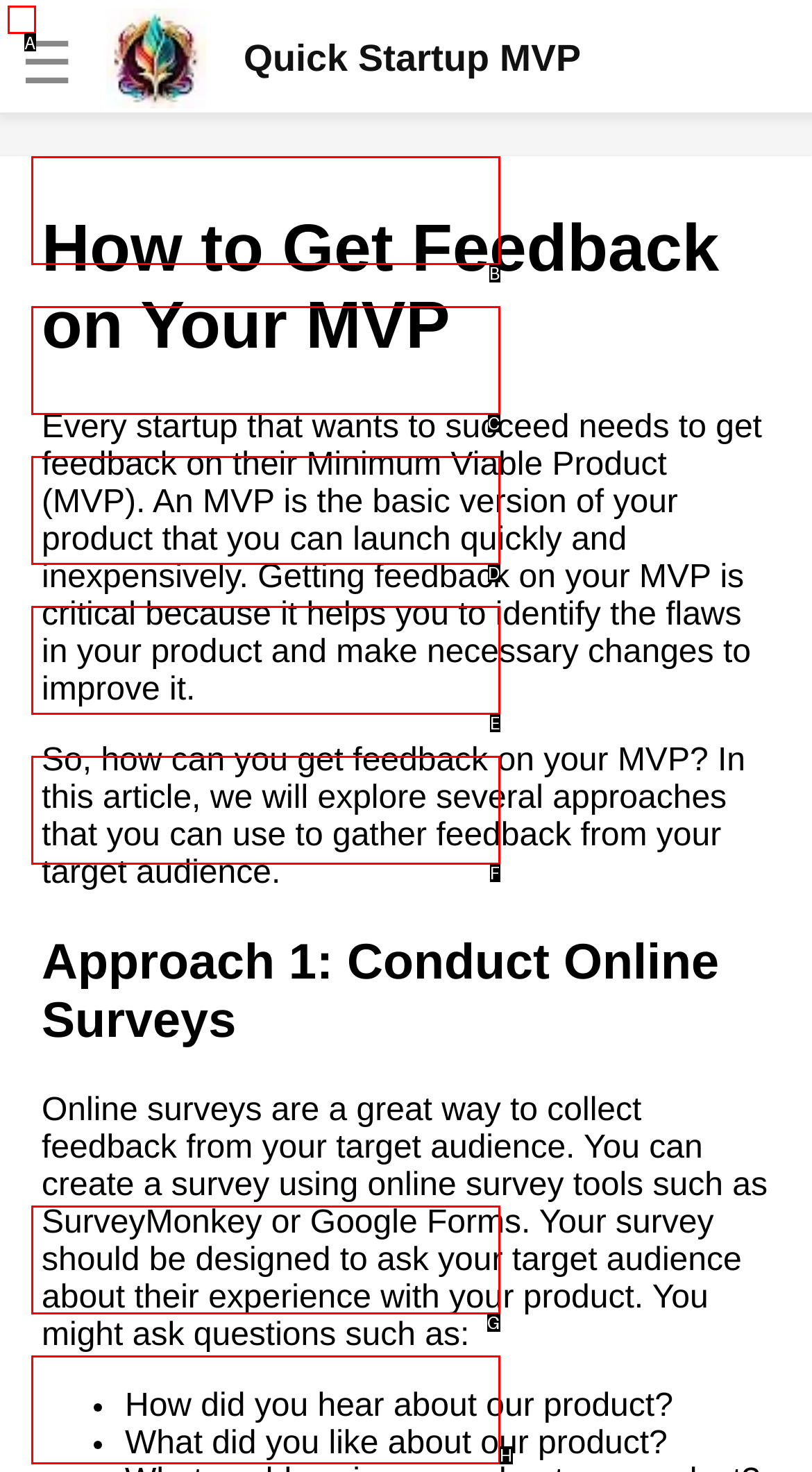Point out the HTML element I should click to achieve the following: Check the checkbox for Quick Startup MVP Reply with the letter of the selected element.

A